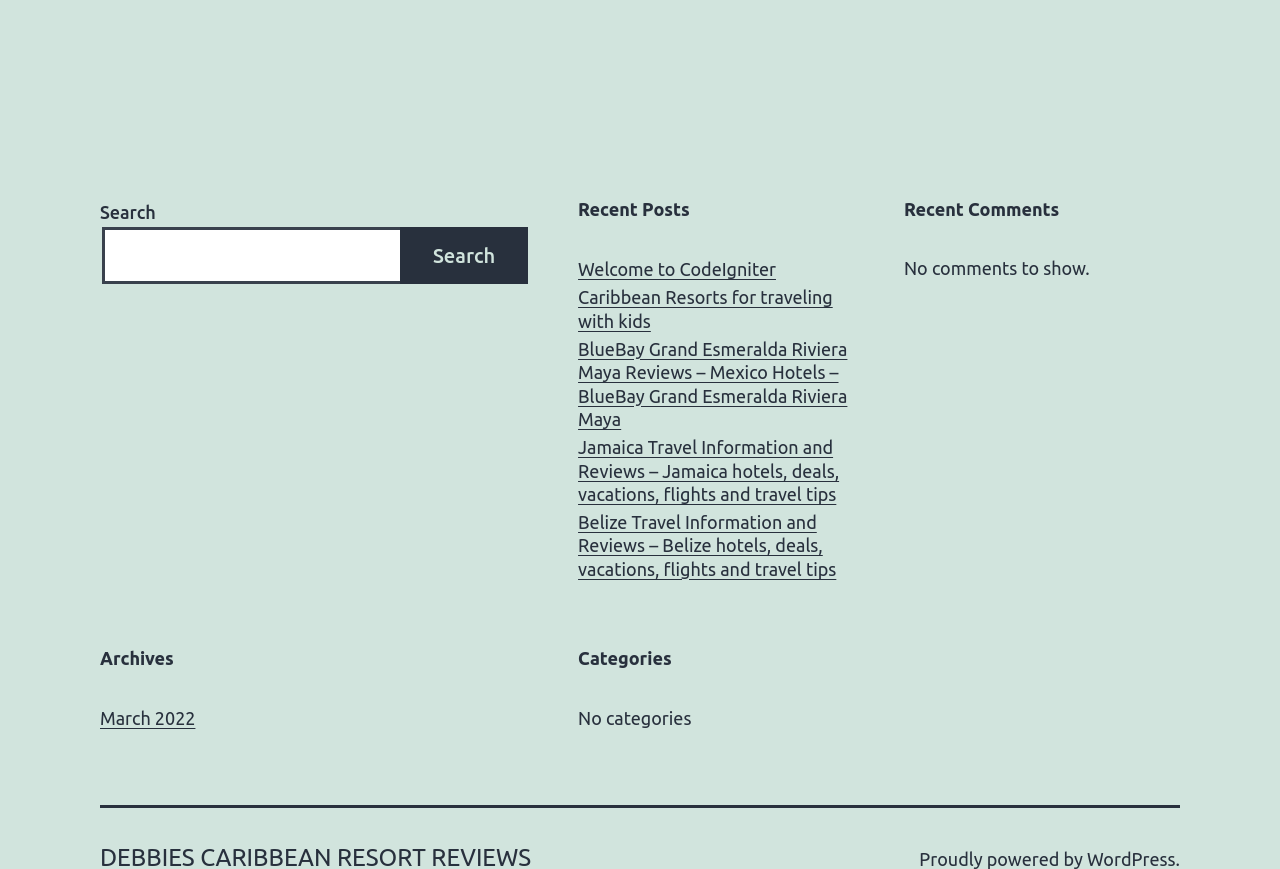Locate the bounding box coordinates of the element's region that should be clicked to carry out the following instruction: "view recent comments". The coordinates need to be four float numbers between 0 and 1, i.e., [left, top, right, bottom].

[0.706, 0.226, 0.922, 0.255]